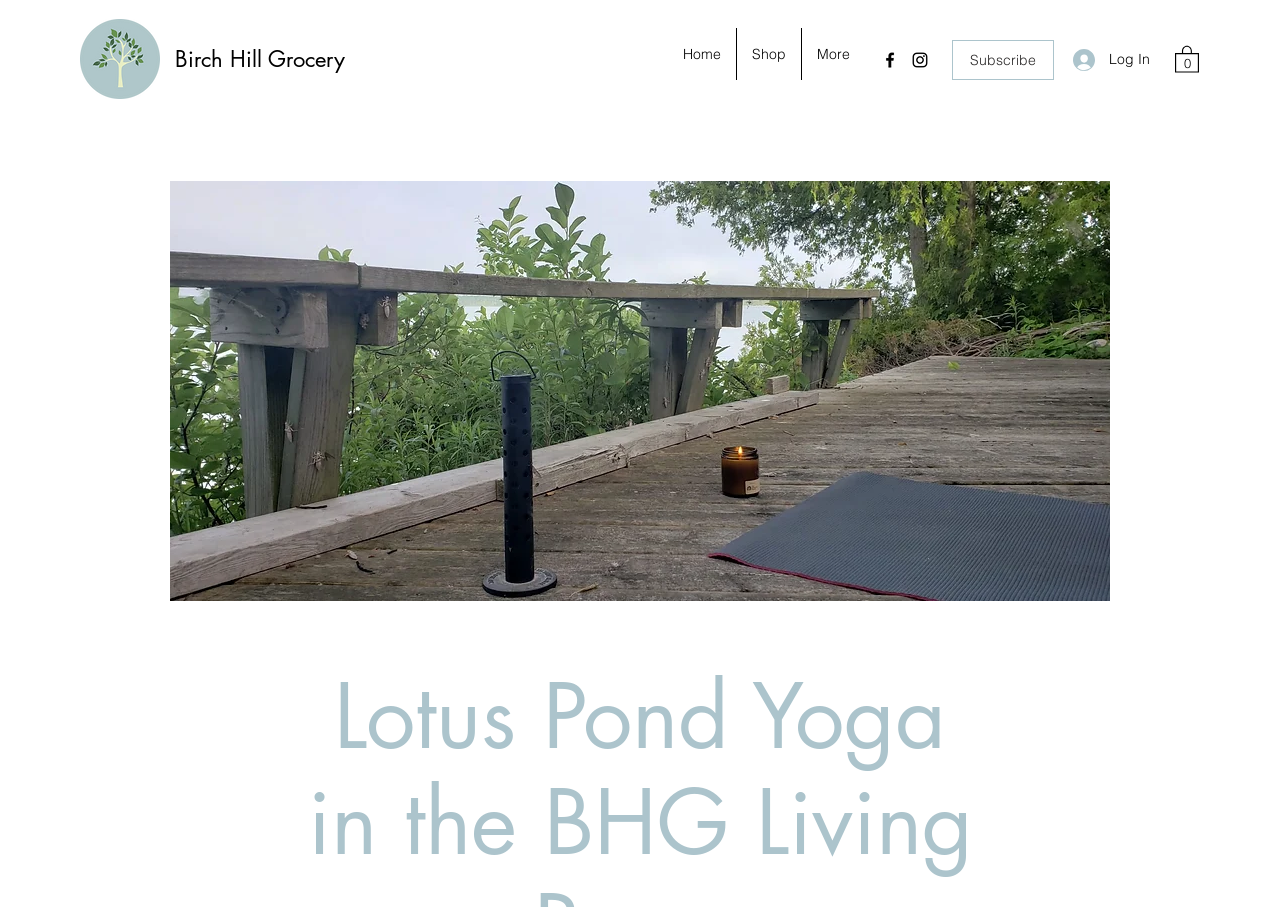How many social media links are there?
Could you give a comprehensive explanation in response to this question?

I counted the number of social media links in the Social Bar section, which are Facebook and Instagram.